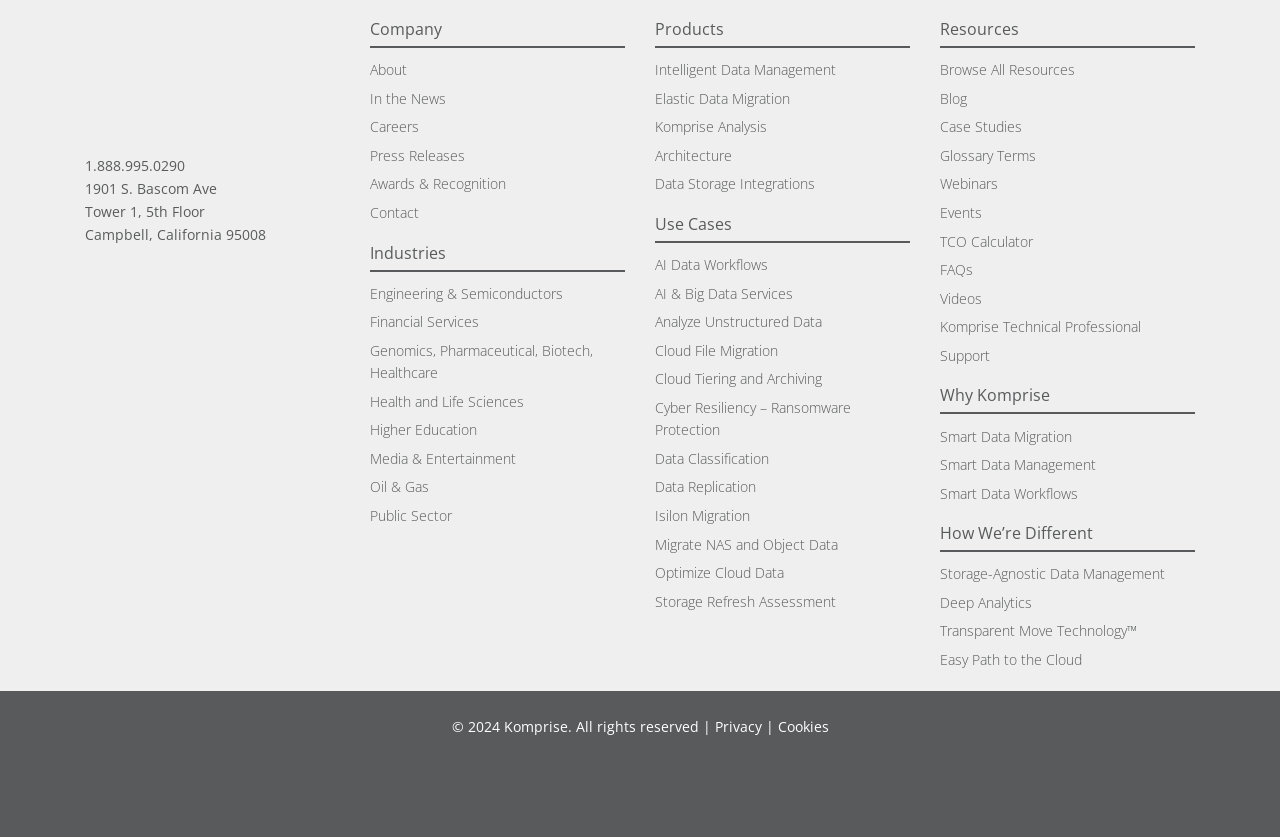Provide a brief response to the question below using a single word or phrase: 
What is the company's phone number?

1.888.995.0290